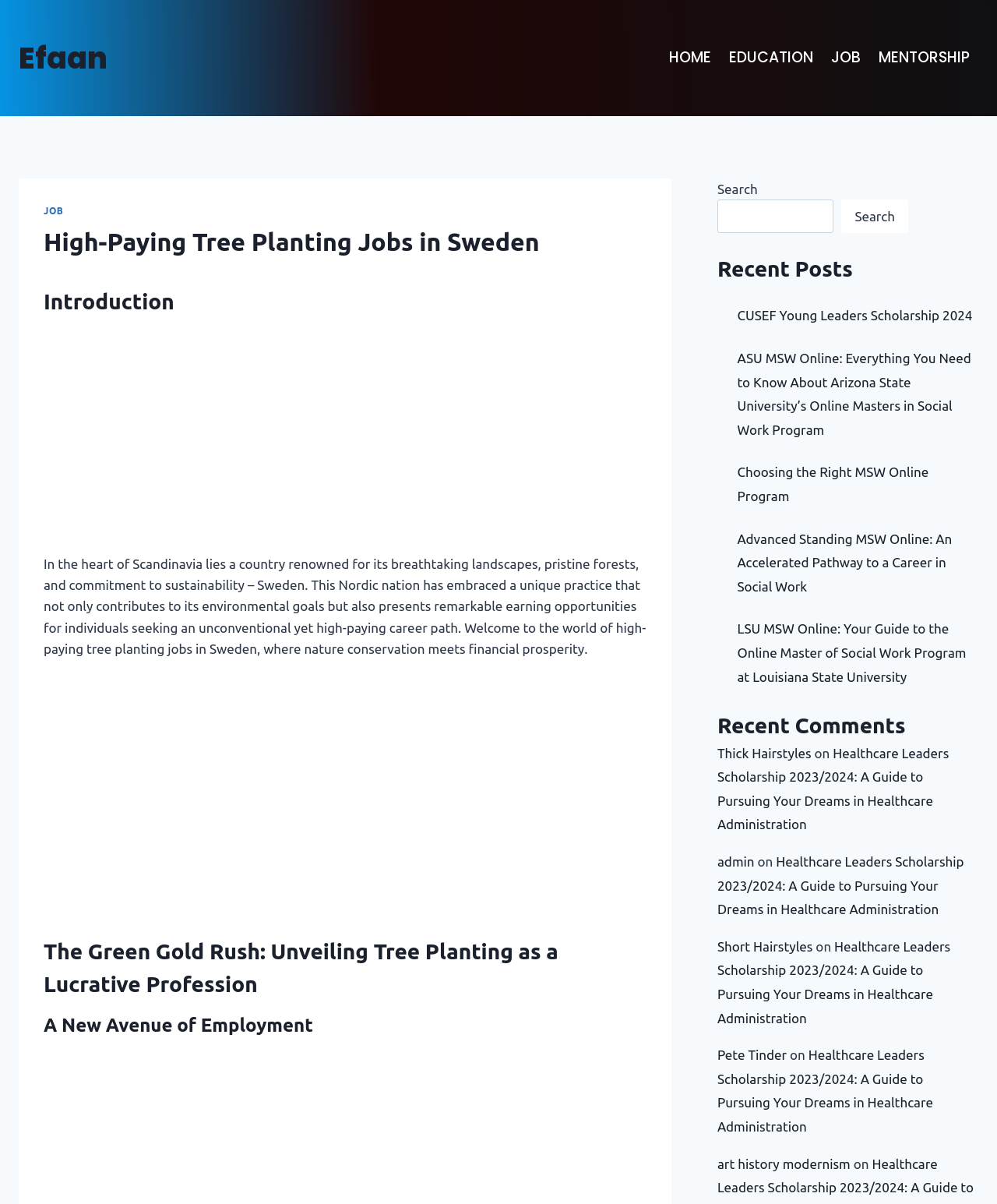Could you locate the bounding box coordinates for the section that should be clicked to accomplish this task: "Click on the 'HOME' link".

[0.662, 0.031, 0.722, 0.065]